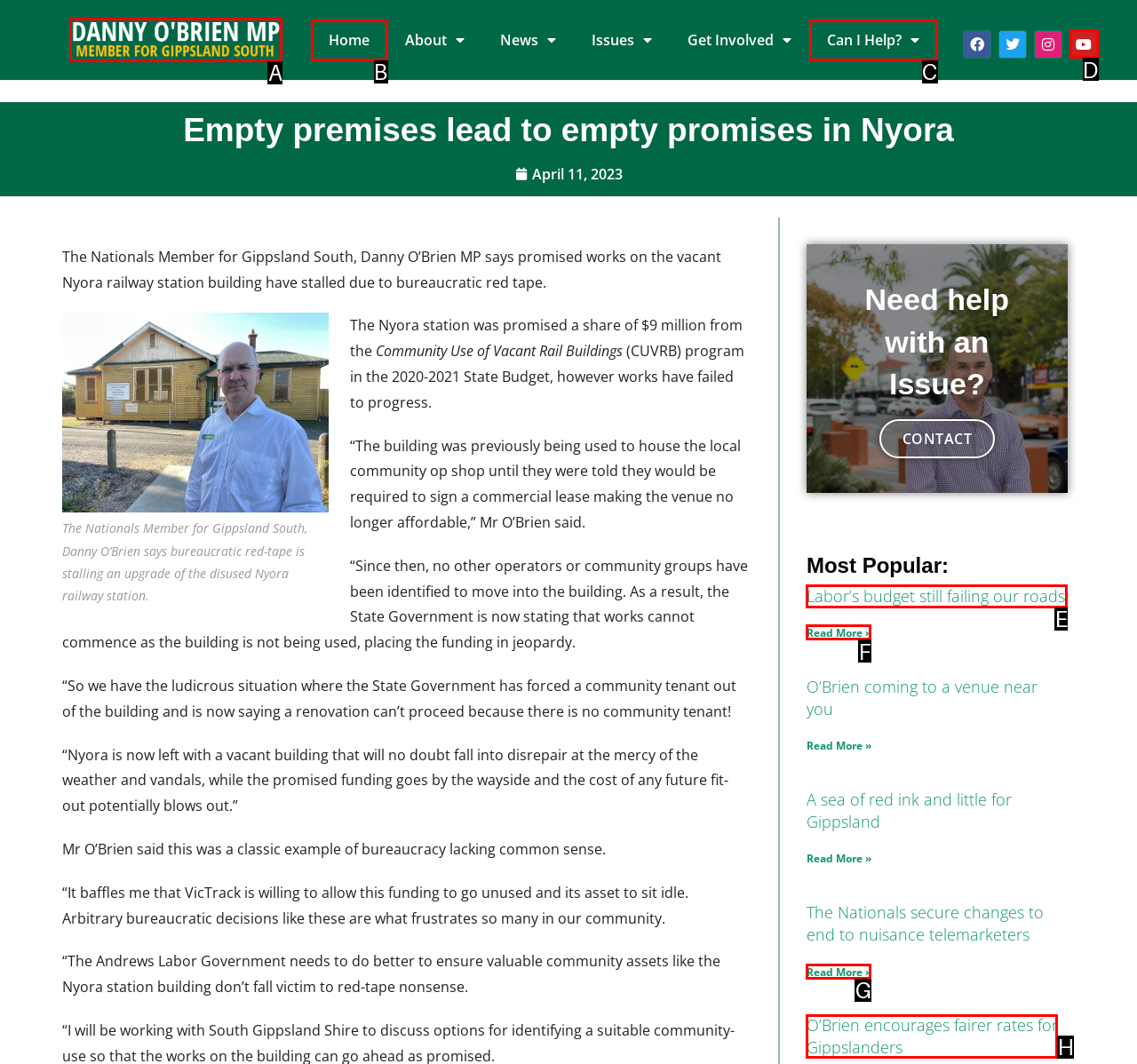Identify the letter of the option to click in order to Read more about 'Labor’s budget still failing our roads'. Answer with the letter directly.

E